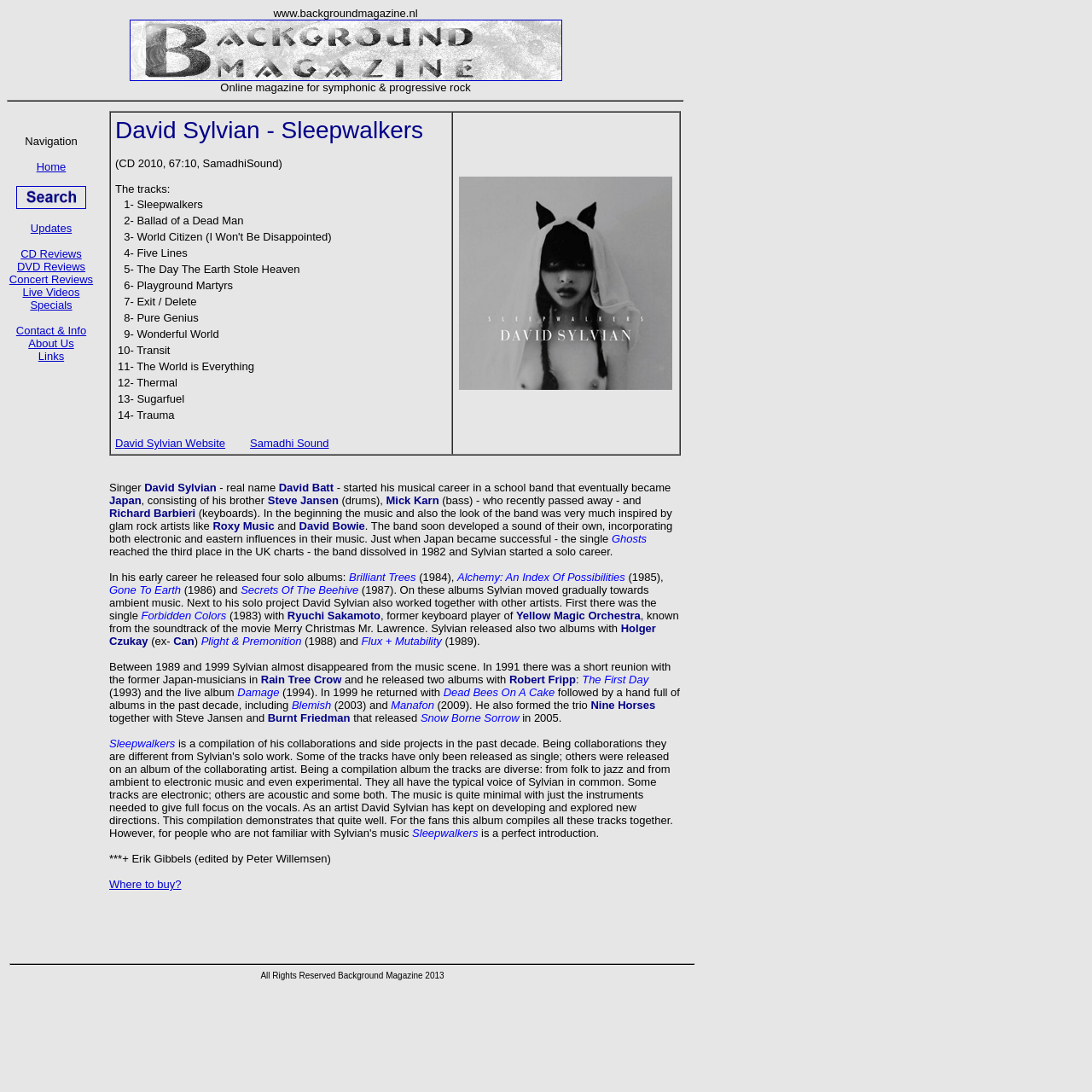What is the name of the track that reached the third place in the UK charts?
Could you answer the question in a detailed manner, providing as much information as possible?

The answer can be found in the first paragraph of the webpage, where it is written 'Just when Japan became successful - the single Ghosts reached the third place in the UK charts - the band dissolved in 1982 and Sylvian started a solo career.'